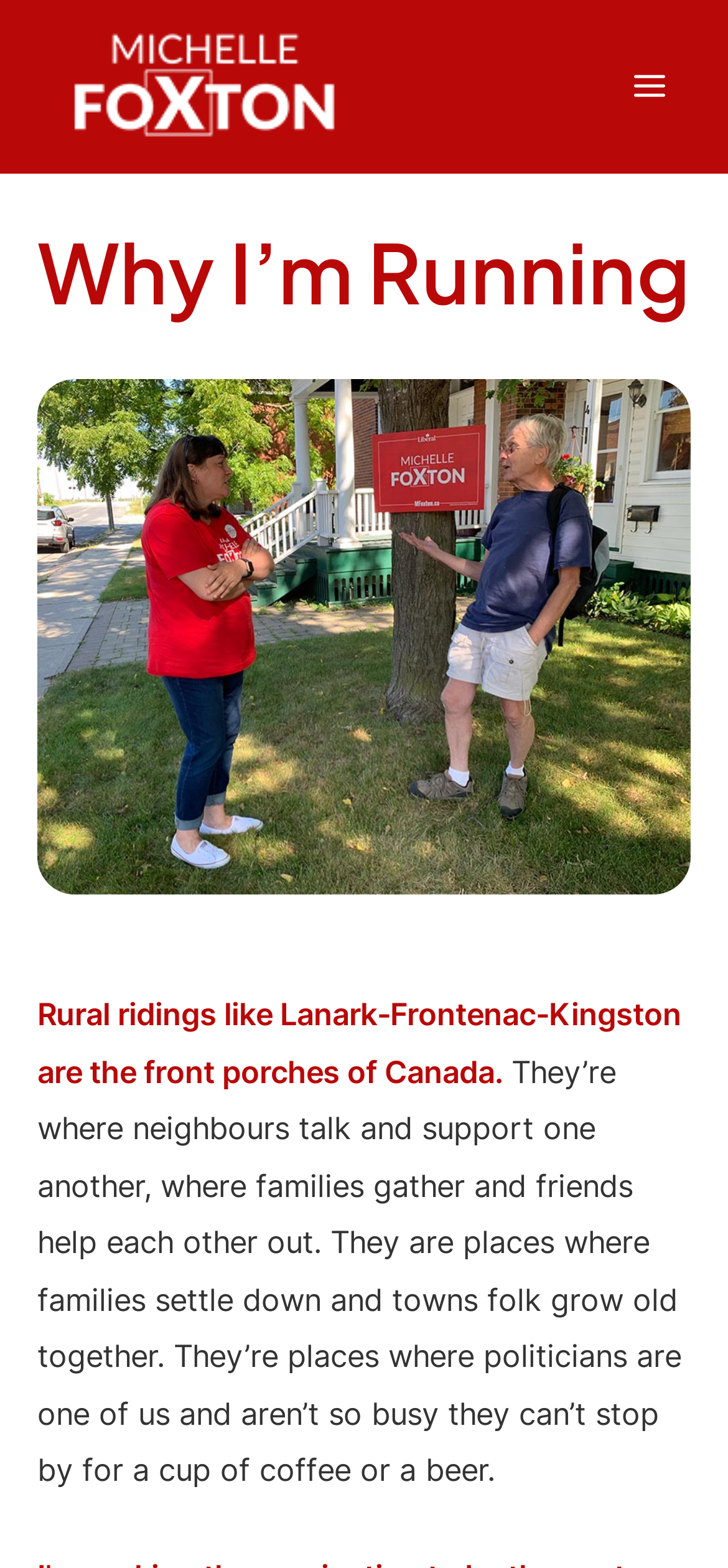What is the main topic of the text?
Please provide a single word or phrase in response based on the screenshot.

Rural ridings